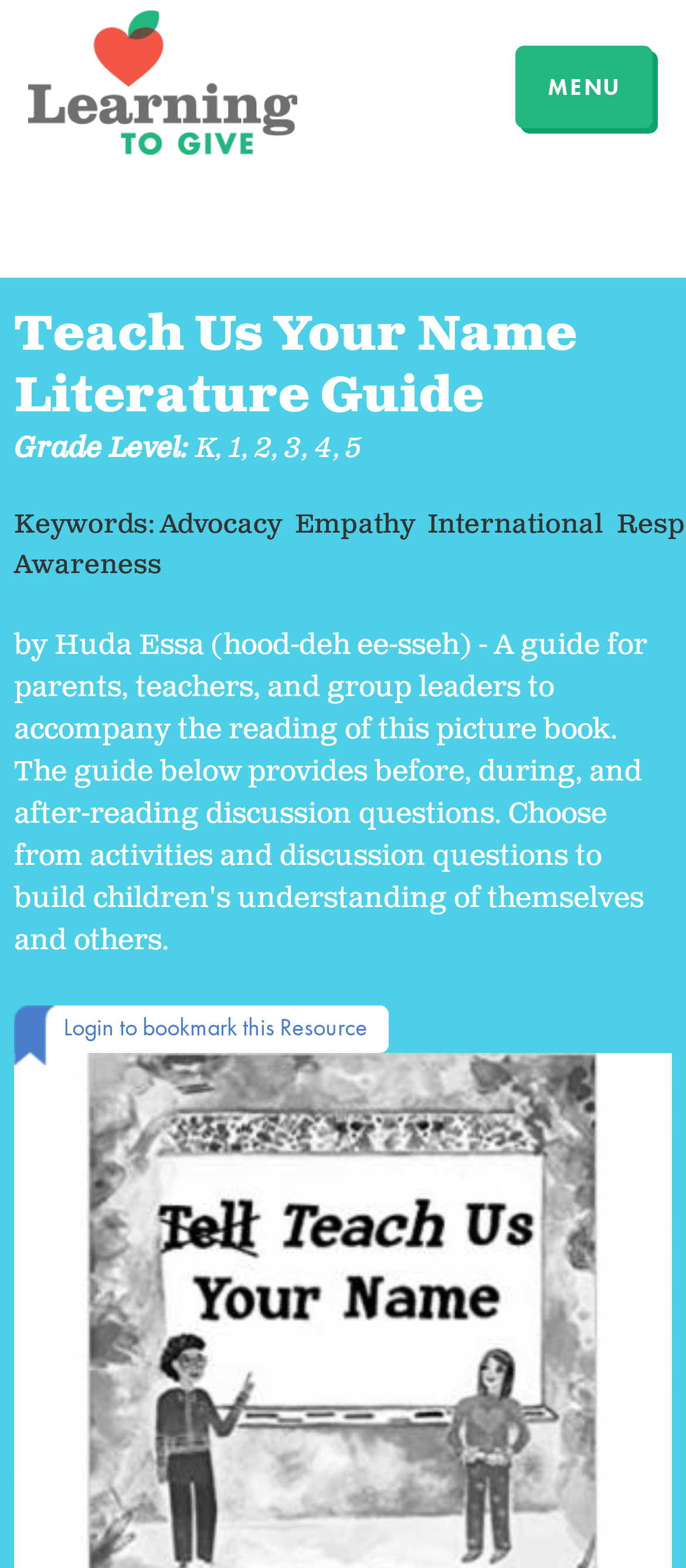What is the first keyword listed on the webpage?
With the help of the image, please provide a detailed response to the question.

I found the answer by examining the 'Keywords:' section on the webpage, which lists several keywords. The first keyword listed is 'Advocacy'.